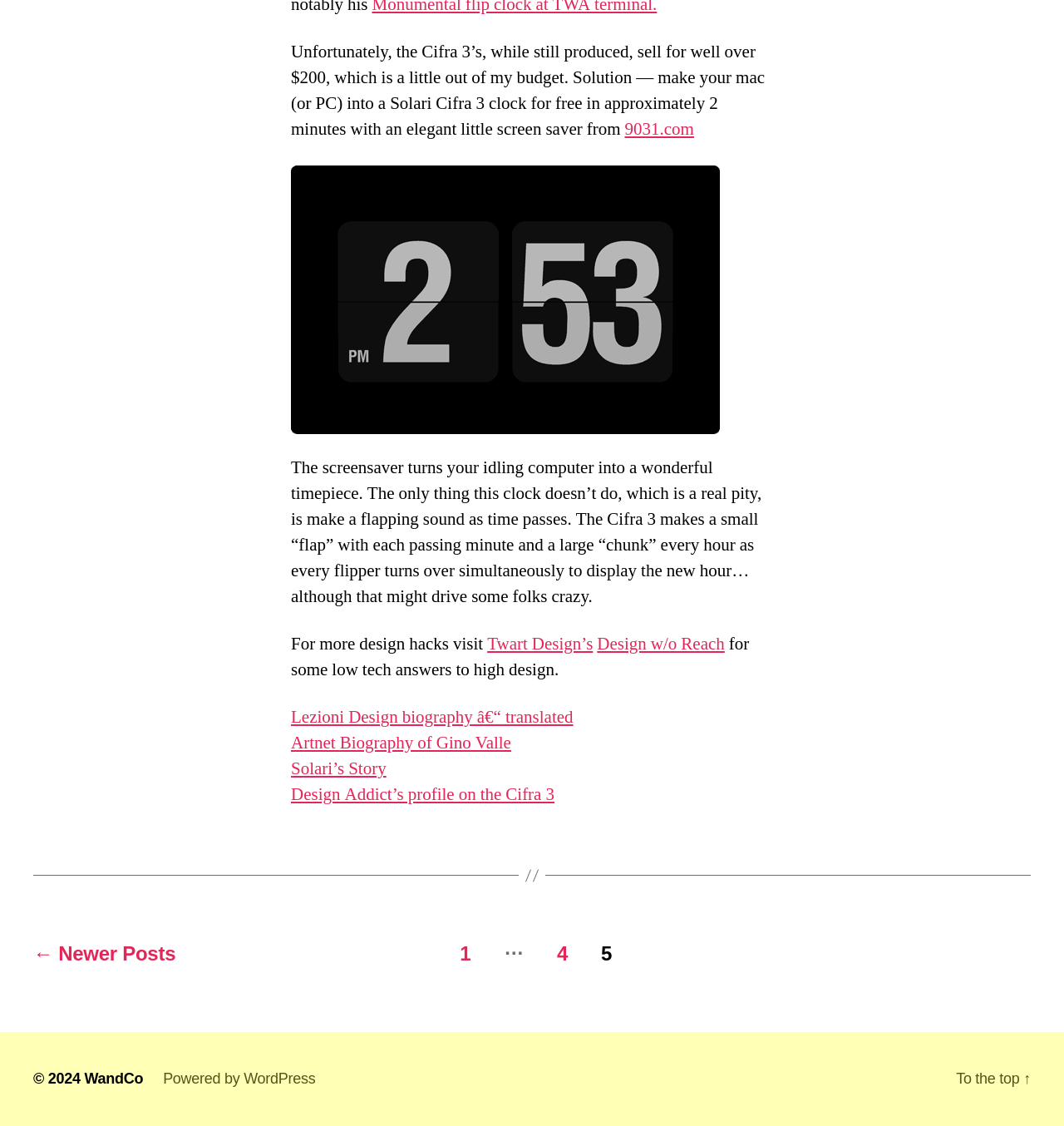What is the name of the design mentioned in the first paragraph?
Provide a detailed and well-explained answer to the question.

The design mentioned in the first paragraph is the Solari Cifra 3 clock, which is being compared to a screen saver that can turn a computer into a similar clock.